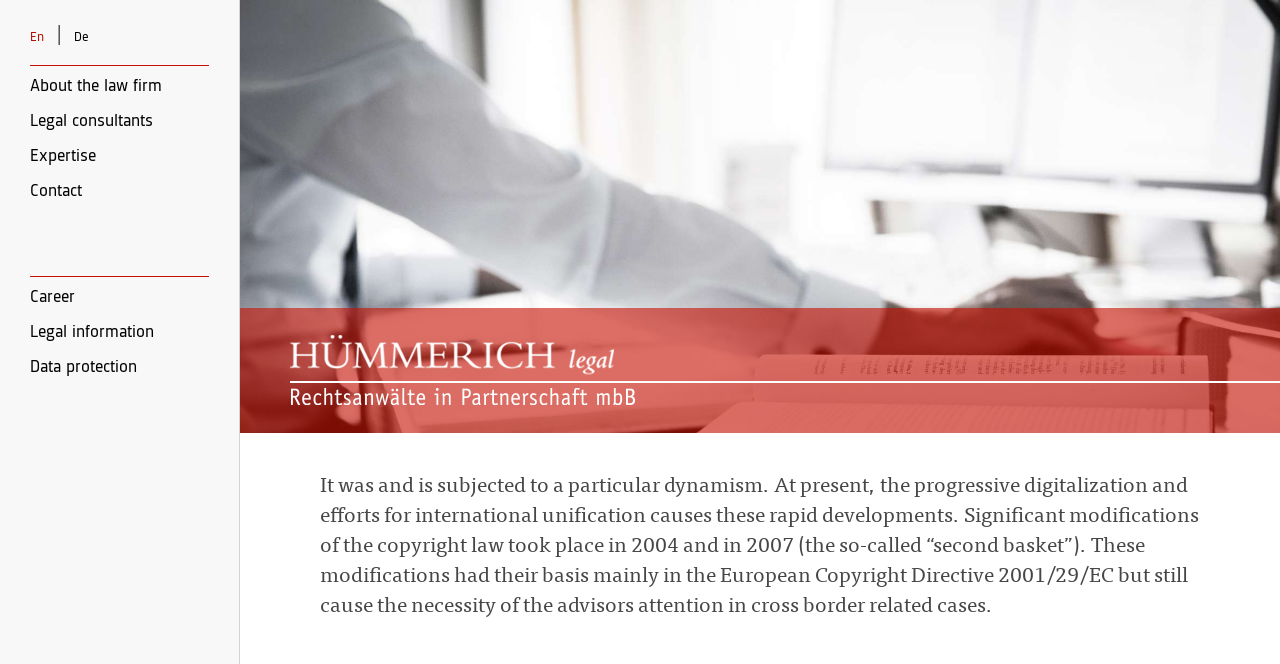Answer the question with a brief word or phrase:
How many links are in the main menu?

6